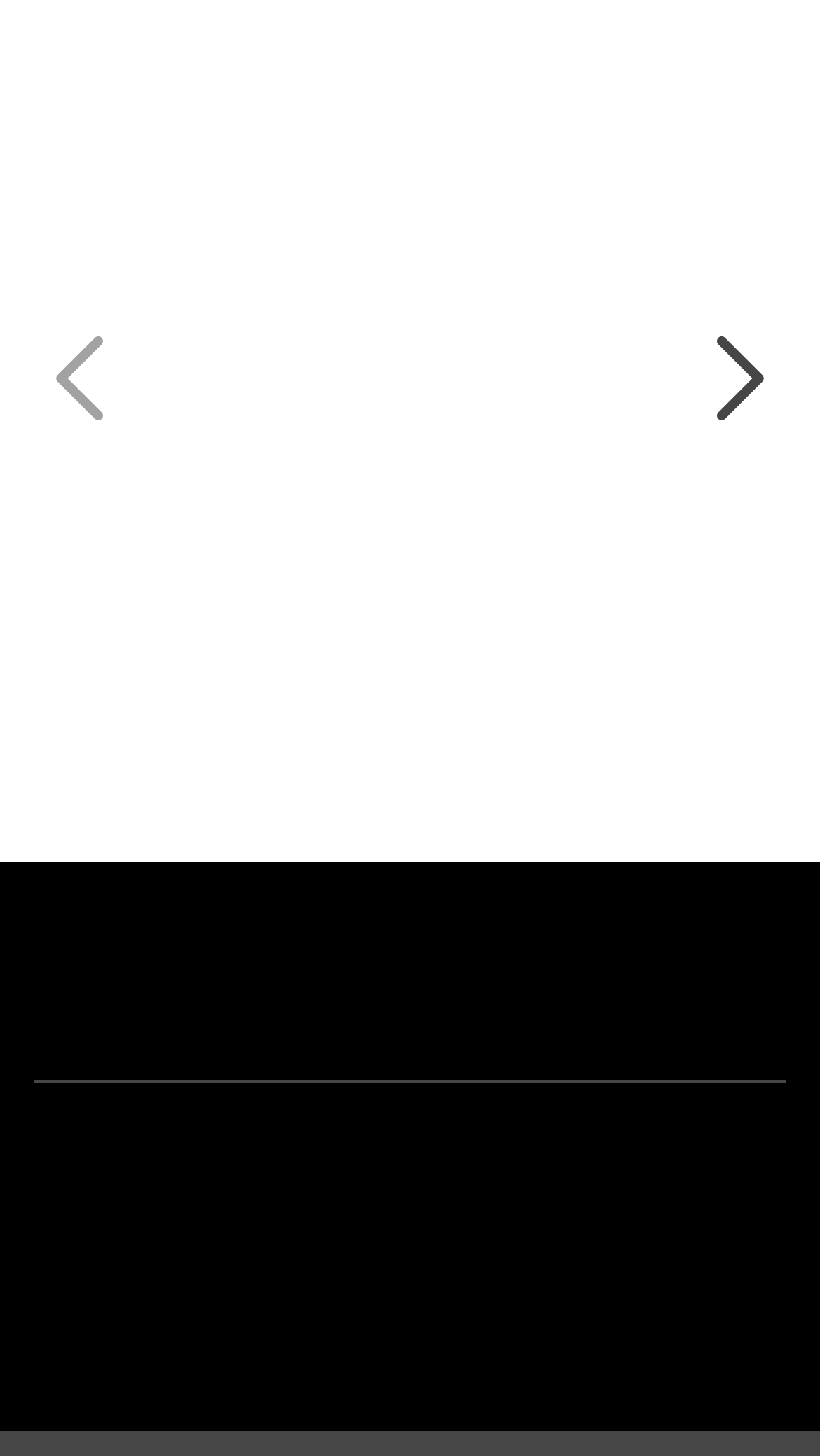Respond to the question below with a single word or phrase: How many images are on the webpage?

4